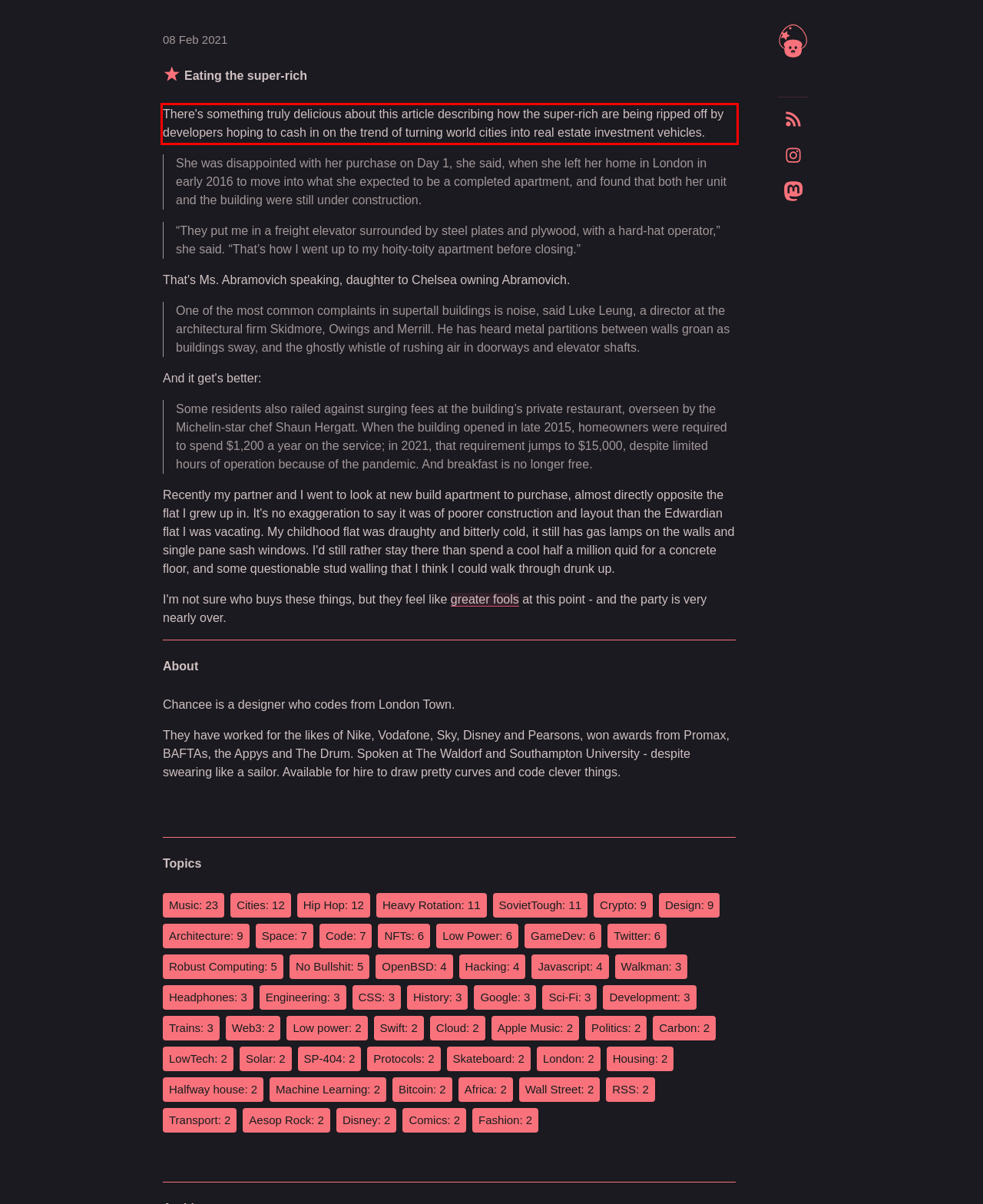You have a screenshot of a webpage where a UI element is enclosed in a red rectangle. Perform OCR to capture the text inside this red rectangle.

There's something truly delicious about this article describing how the super-rich are being ripped off by developers hoping to cash in on the trend of turning world cities into real estate investment vehicles.